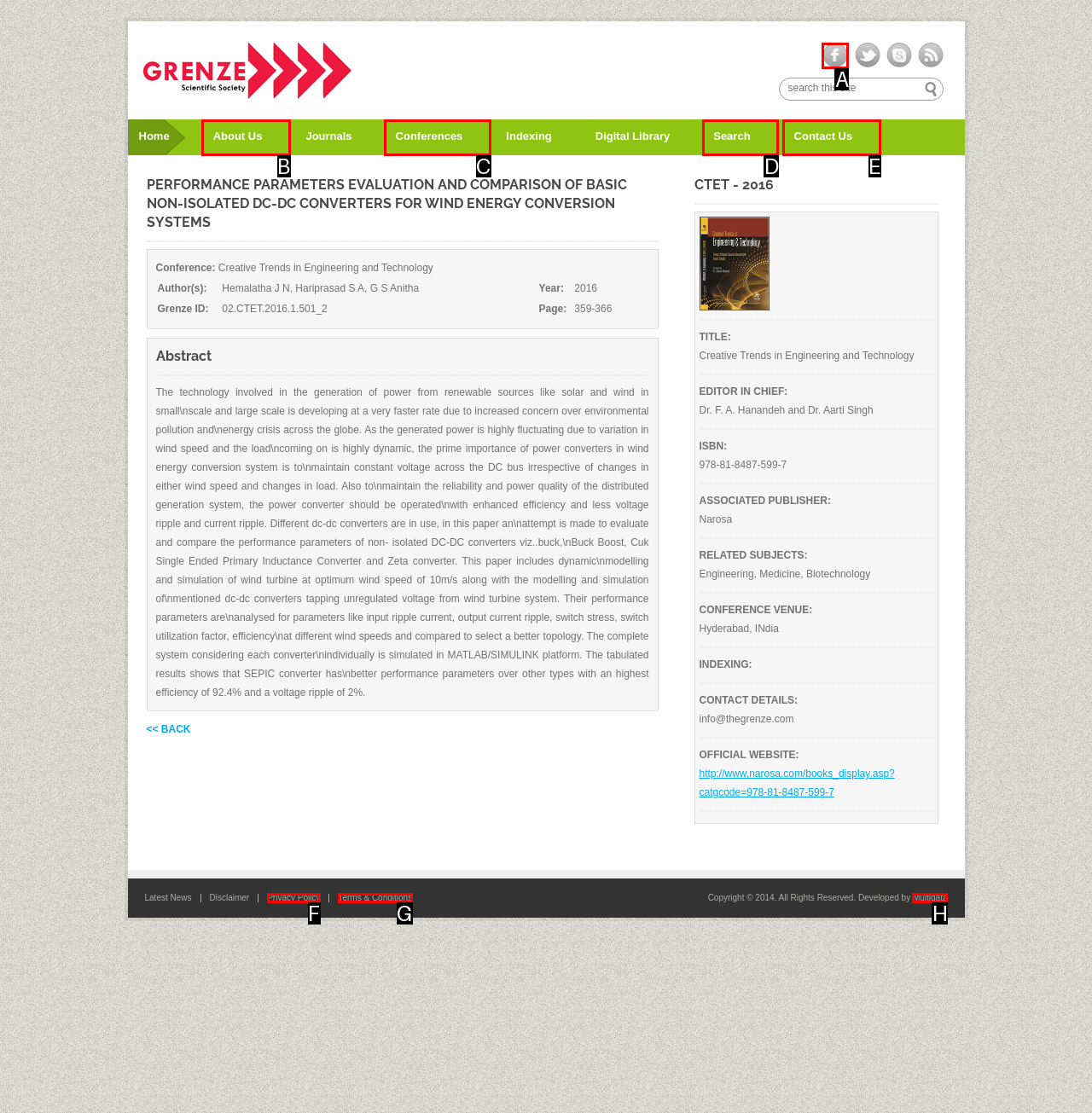Given the description: Apply for Similar Jobs, identify the corresponding option. Answer with the letter of the appropriate option directly.

None